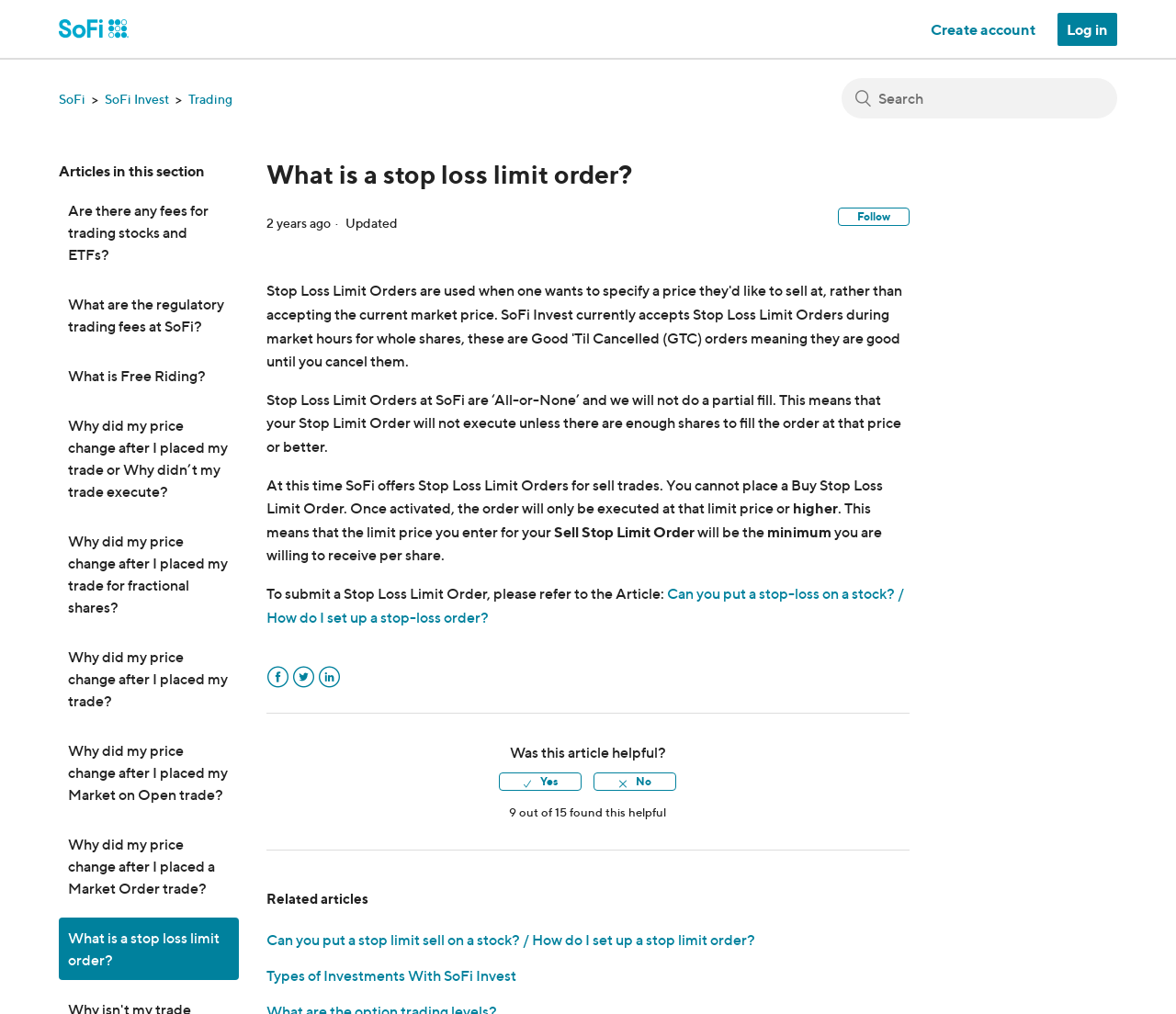Find the bounding box coordinates for the area that must be clicked to perform this action: "Follow this article".

[0.713, 0.205, 0.774, 0.223]